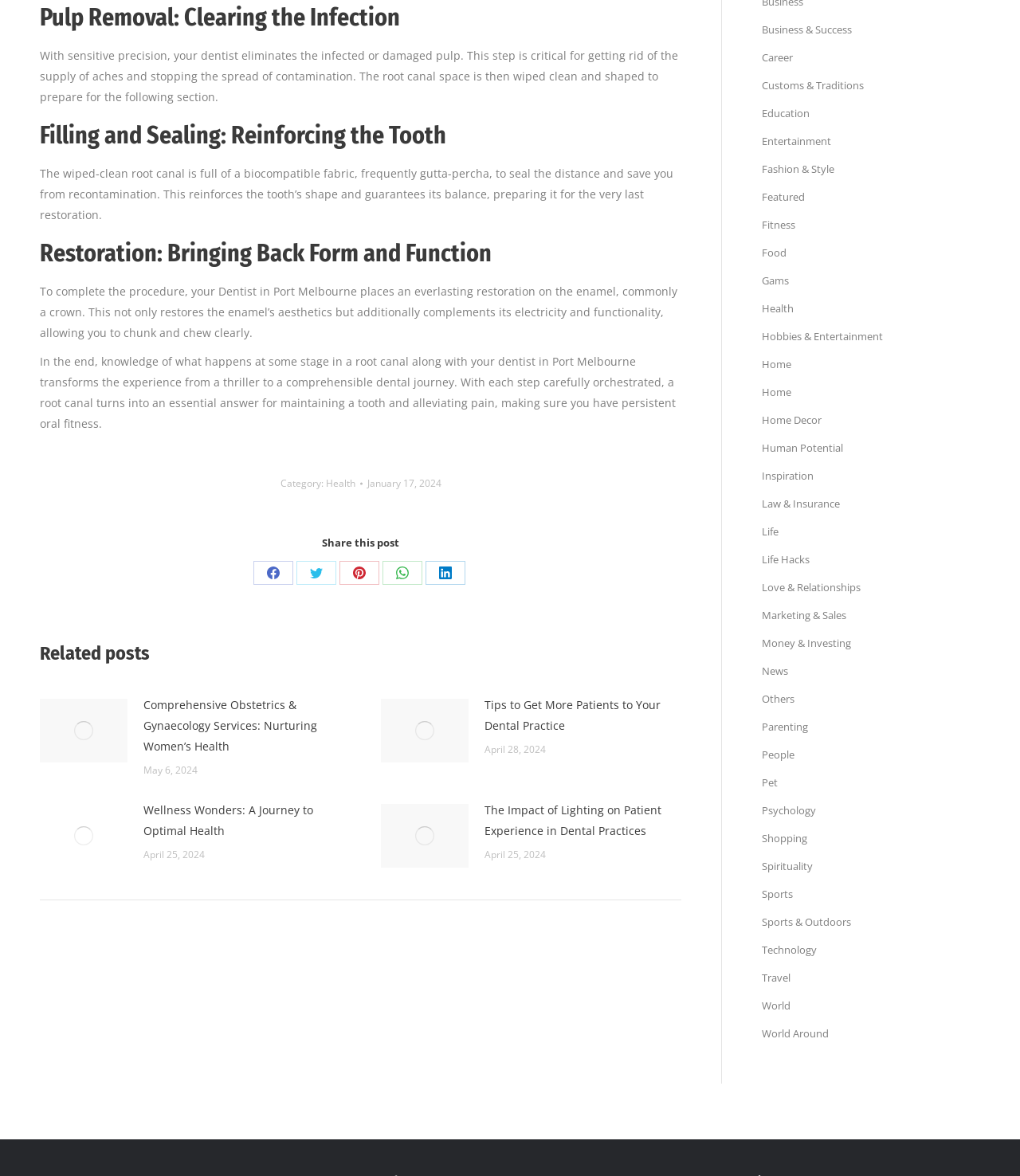From the webpage screenshot, predict the bounding box of the UI element that matches this description: "Technology".

[0.747, 0.801, 0.801, 0.814]